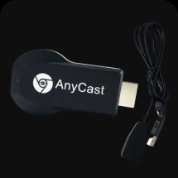Describe thoroughly the contents of the image.

The image showcases the AnyCast device, designed for wireless display streaming. This sleek, compact dongle features a modern and minimalist design, prominently displaying the AnyCast logo. With a built-in HDMI connector, it easily plugs into the HDMI port of your television or monitor. A USB cable can be seen attached, likely used for power. The device facilitates seamless streaming from various devices, allowing users to cast content directly to their screens for an enhanced viewing experience. Perfect for both personal and professional use, the AnyCast is ideal for streaming videos, presentations, and mirroring smartphone screens with convenience.